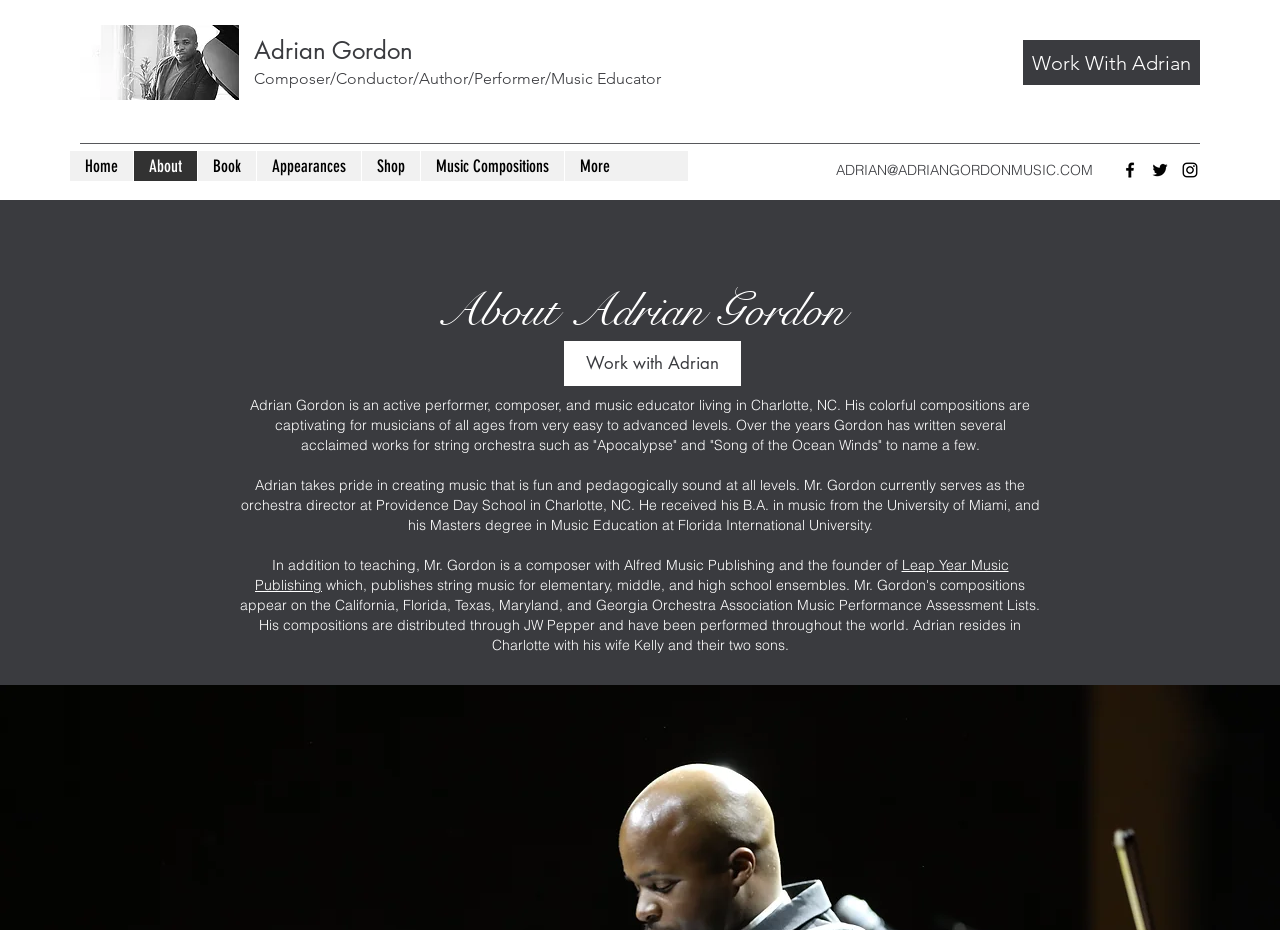Identify the bounding box coordinates for the element you need to click to achieve the following task: "Learn more about Adrian Gordon's work". Provide the bounding box coordinates as four float numbers between 0 and 1, in the form [left, top, right, bottom].

[0.799, 0.043, 0.938, 0.091]